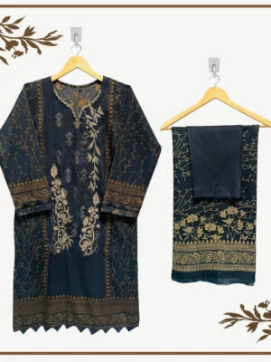Provide a brief response using a word or short phrase to this question:
What is the size range of the garment?

S to 2XL